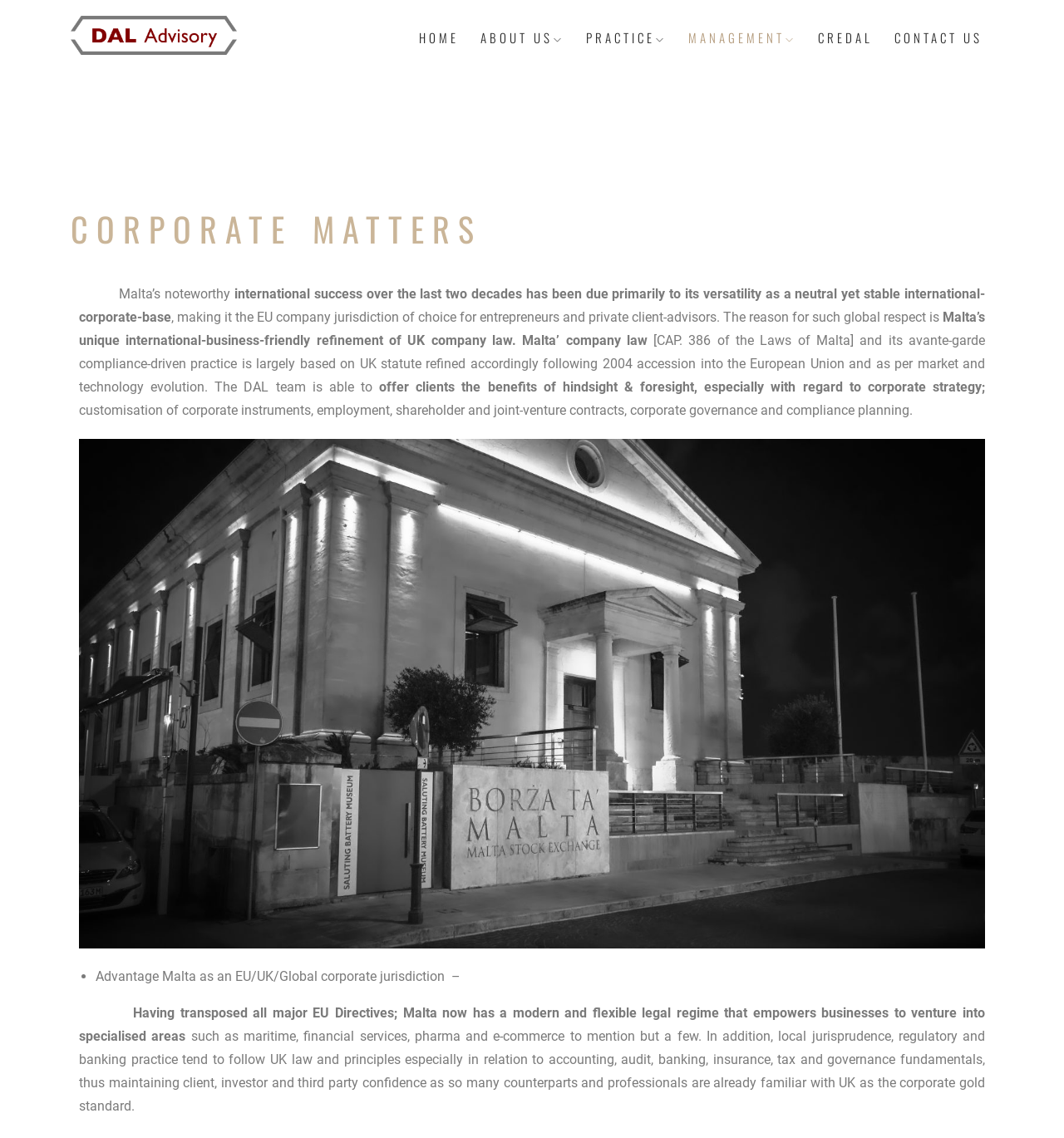What is Malta's unique feature?
With the help of the image, please provide a detailed response to the question.

Malta's unique feature can be found in the paragraph of text that describes Malta's corporate law, which is based on UK statute refined accordingly following 2004 accession into the European Union and as per market and technology evolution.